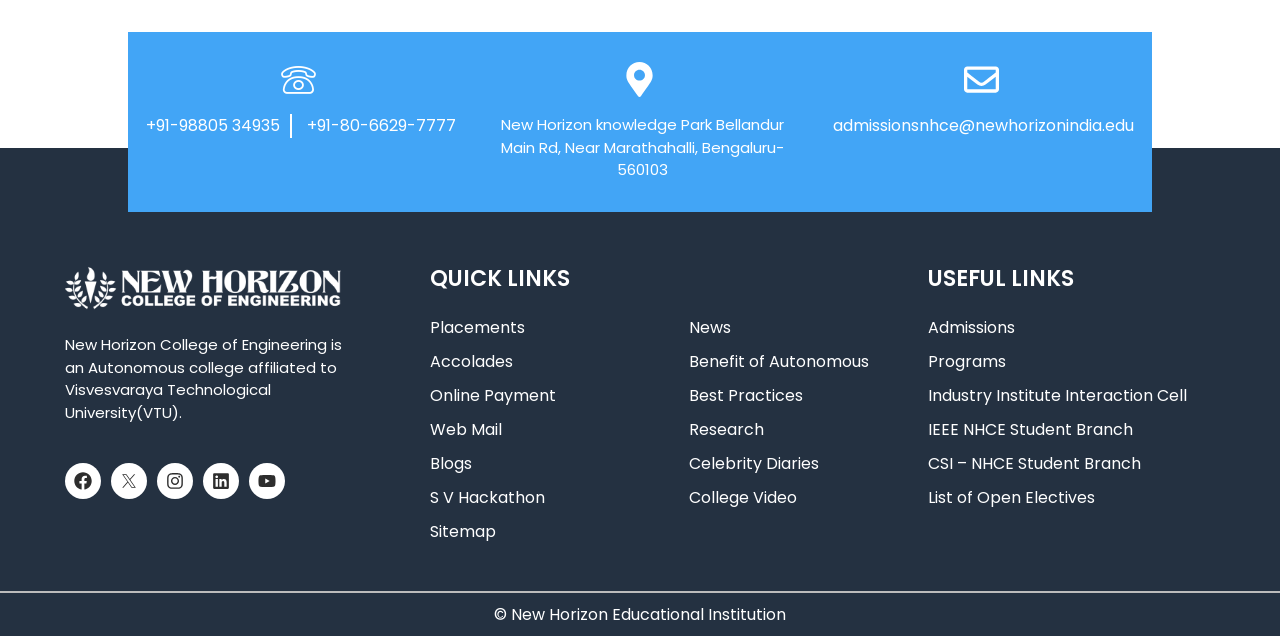Based on the element description: "Industry Institute Interaction Cell", identify the UI element and provide its bounding box coordinates. Use four float numbers between 0 and 1, [left, top, right, bottom].

[0.725, 0.604, 0.949, 0.642]